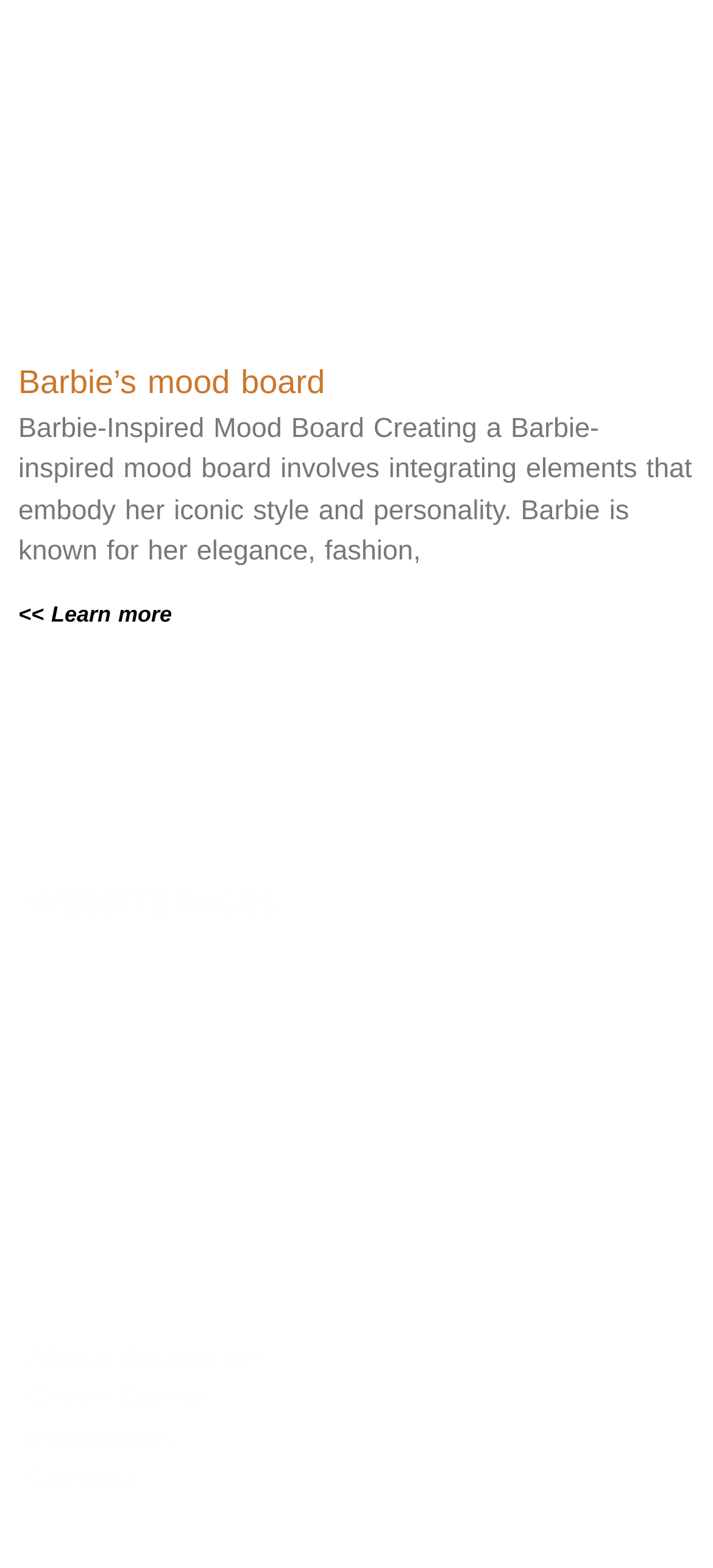Show the bounding box coordinates of the element that should be clicked to complete the task: "Learn about decoration".

[0.038, 0.852, 0.962, 0.878]